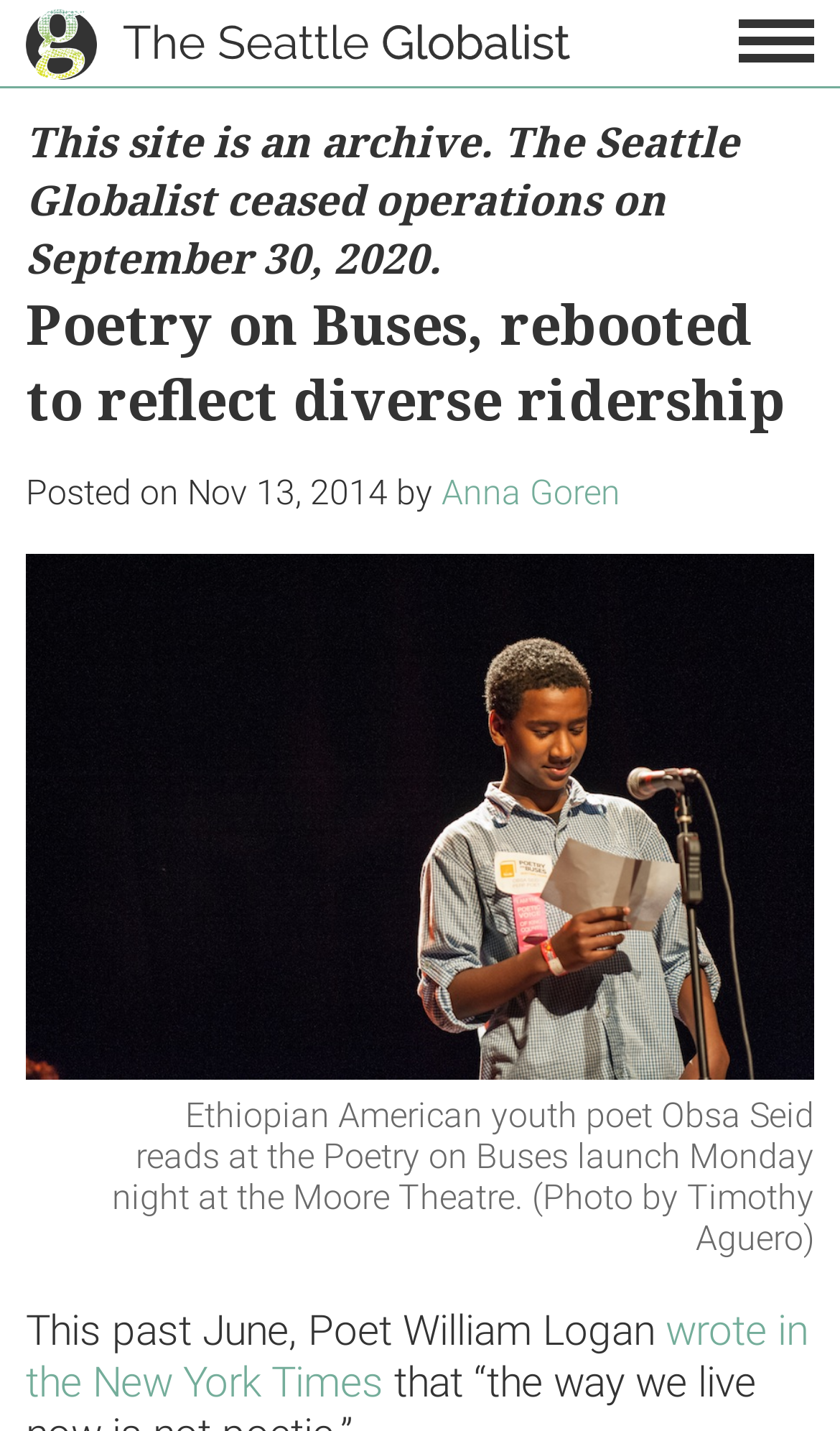Please identify the bounding box coordinates of the element's region that needs to be clicked to fulfill the following instruction: "Learn about the poetry on buses". The bounding box coordinates should consist of four float numbers between 0 and 1, i.e., [left, top, right, bottom].

[0.031, 0.2, 0.969, 0.306]